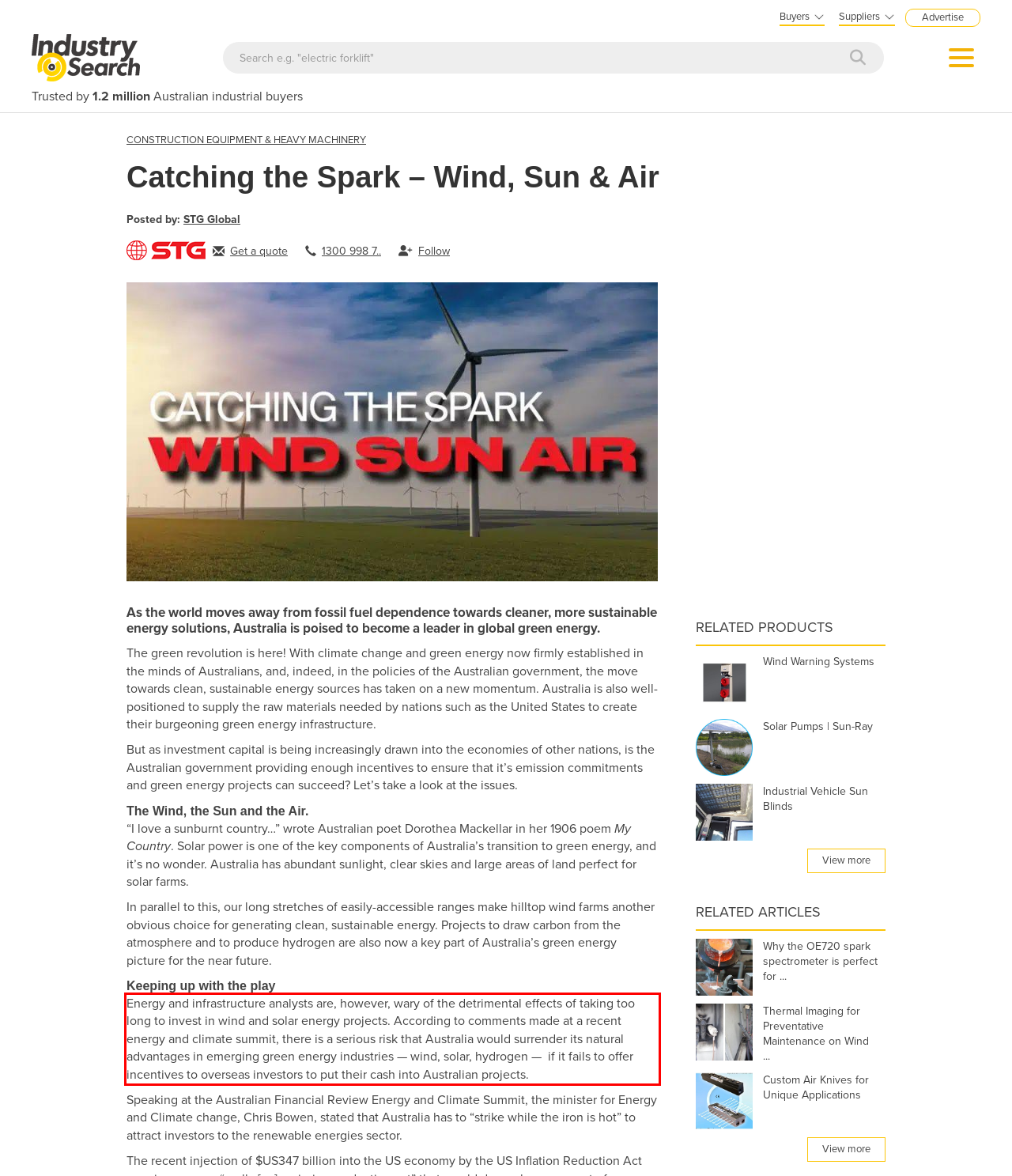Analyze the screenshot of the webpage that features a red bounding box and recognize the text content enclosed within this red bounding box.

Energy and infrastructure analysts are, however, wary of the detrimental effects of taking too long to invest in wind and solar energy projects. According to comments made at a recent energy and climate summit, there is a serious risk that Australia would surrender its natural advantages in emerging green energy industries — wind, solar, hydrogen — if it fails to offer incentives to overseas investors to put their cash into Australian projects.